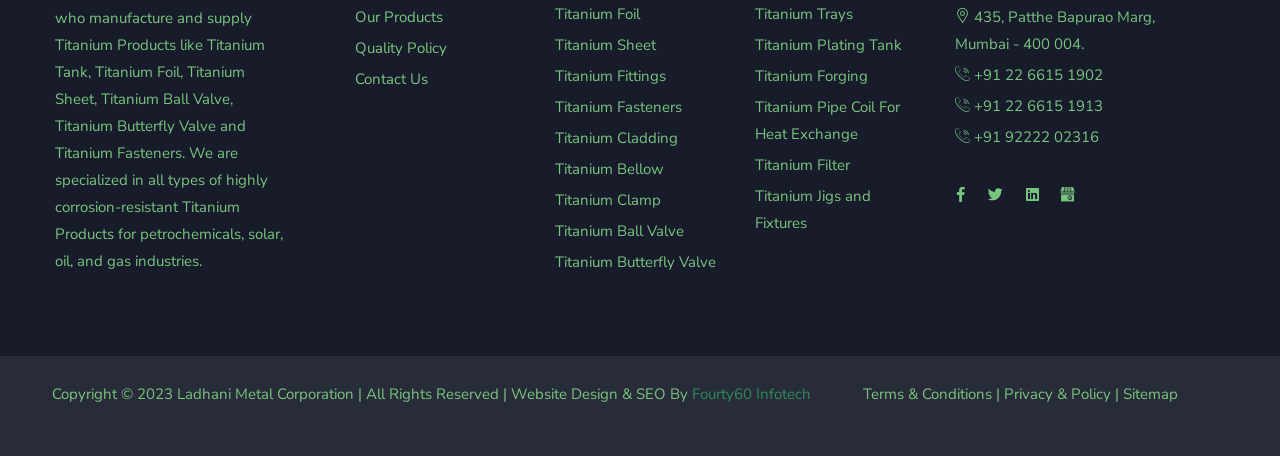Give a one-word or phrase response to the following question: What is the name of the company?

Ladhani Metal Corporation